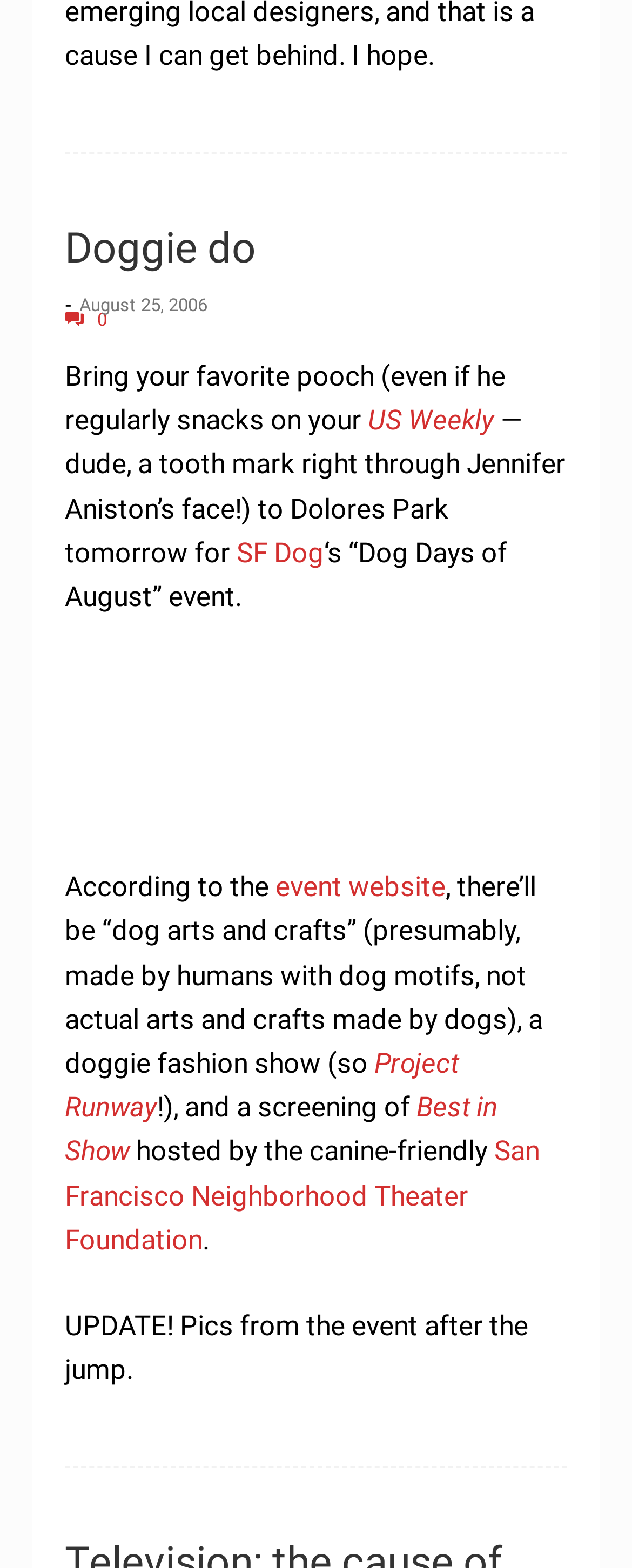Indicate the bounding box coordinates of the element that must be clicked to execute the instruction: "Read more about the event website". The coordinates should be given as four float numbers between 0 and 1, i.e., [left, top, right, bottom].

[0.436, 0.555, 0.705, 0.576]